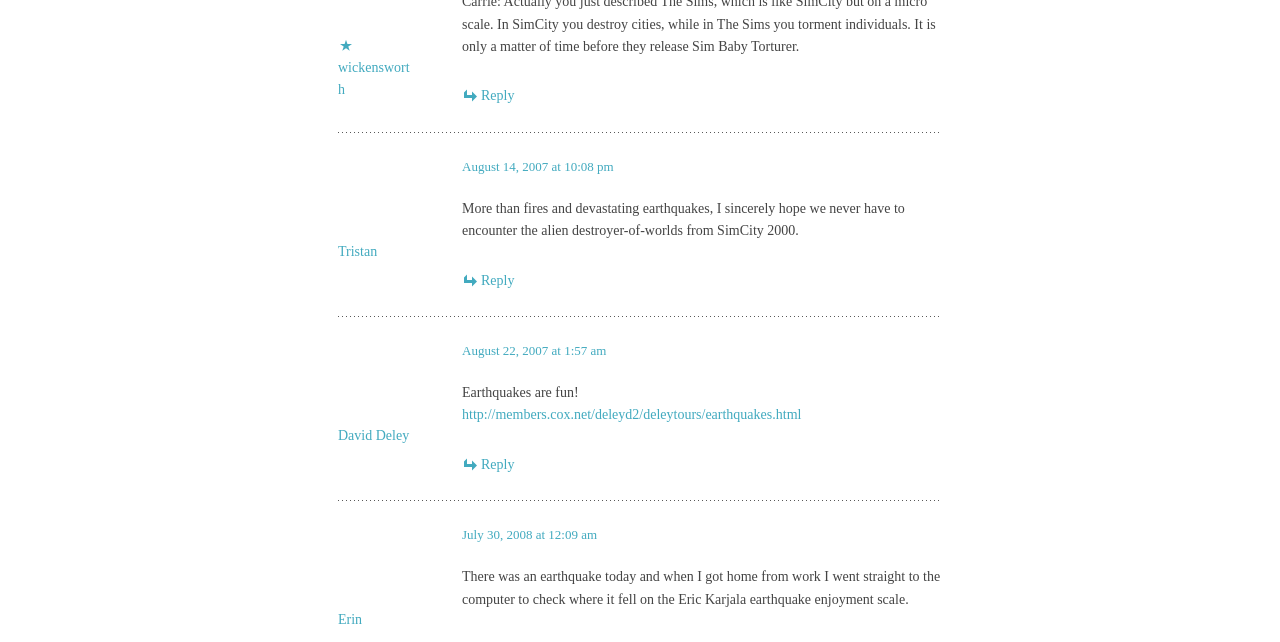Using the format (top-left x, top-left y, bottom-right x, bottom-right y), and given the element description, identify the bounding box coordinates within the screenshot: David Deley

[0.264, 0.667, 0.32, 0.69]